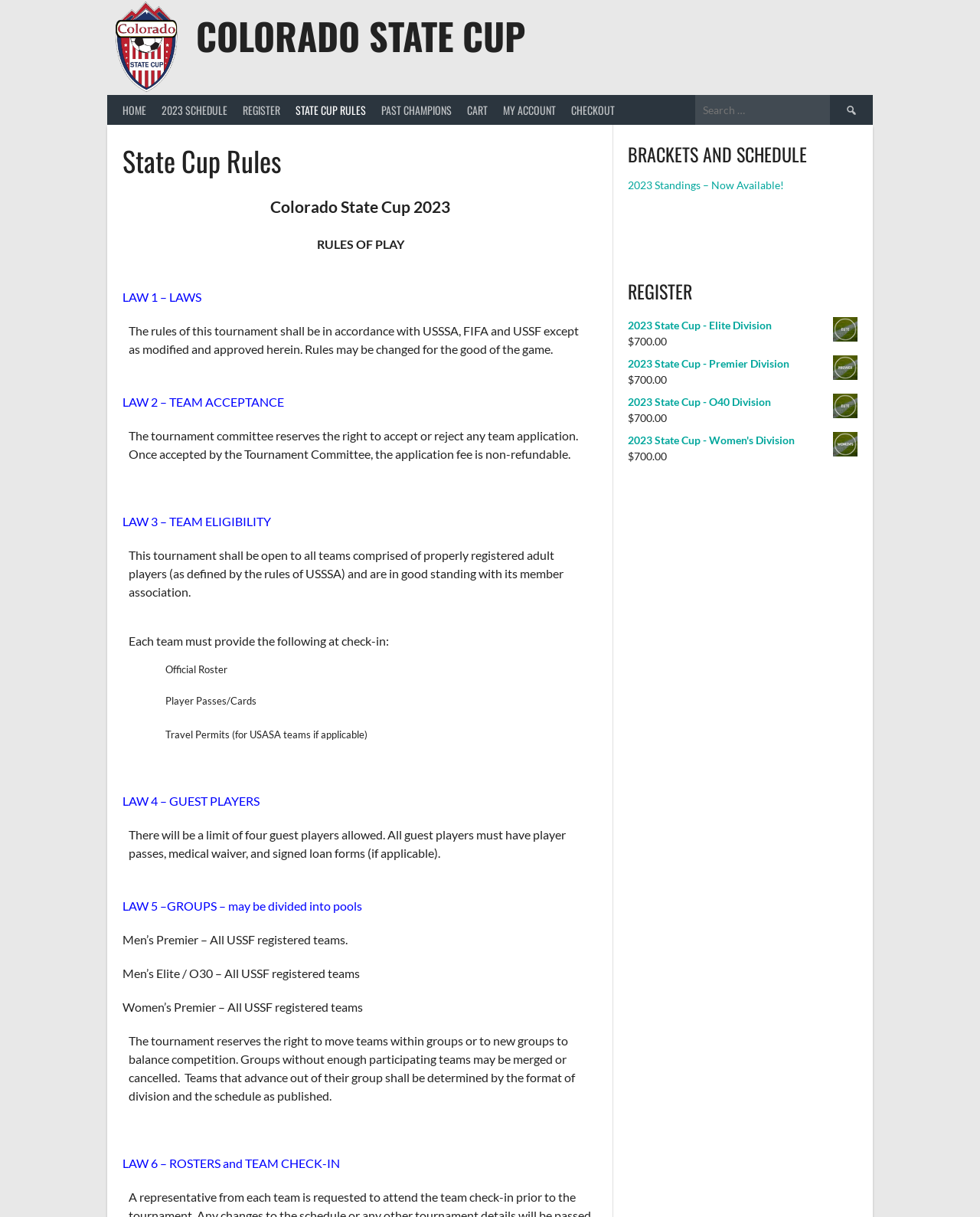Please identify the bounding box coordinates of where to click in order to follow the instruction: "Check the RULES OF PLAY".

[0.324, 0.195, 0.413, 0.207]